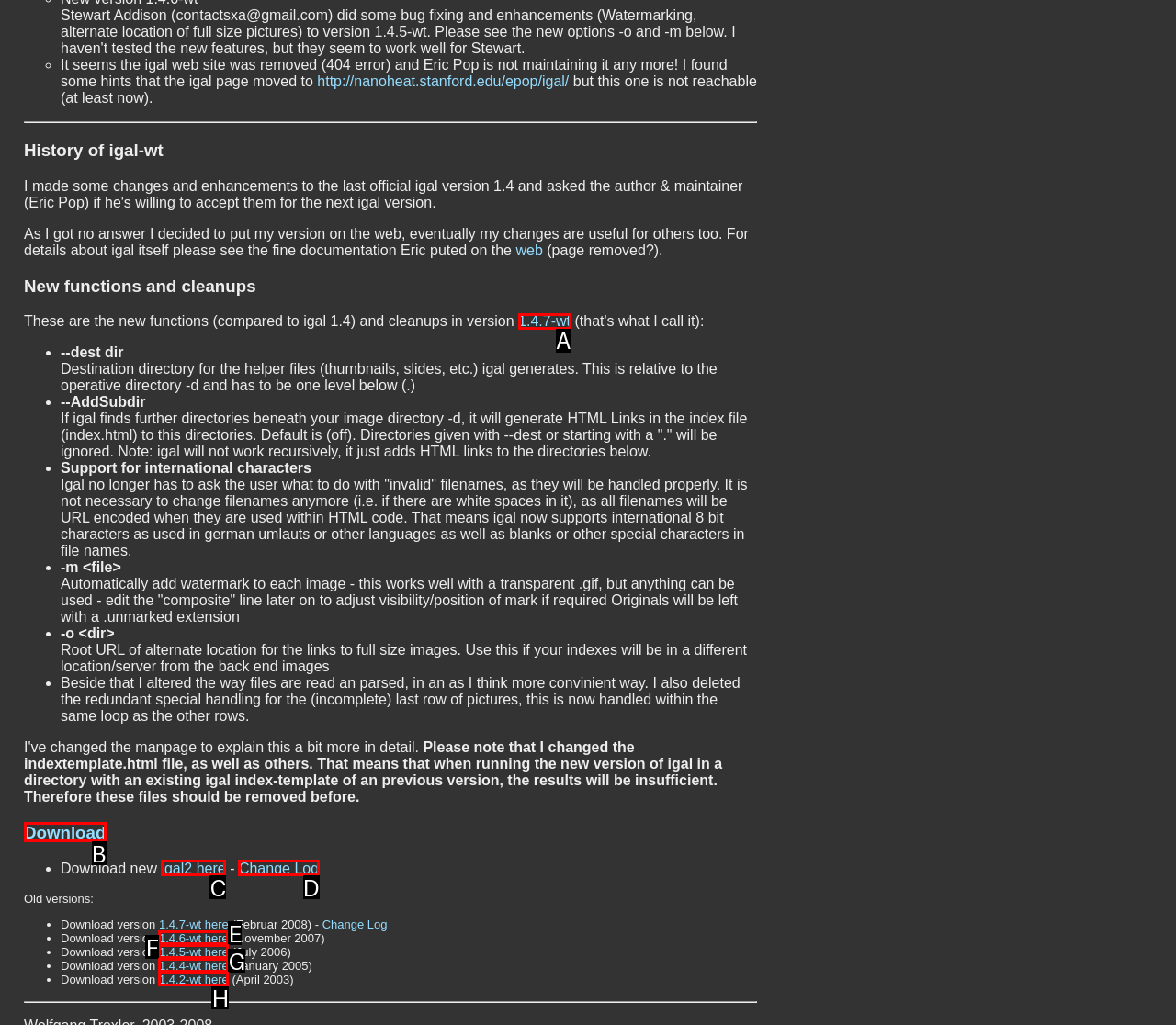Find the option that best fits the description: igal2 here. Answer with the letter of the option.

C